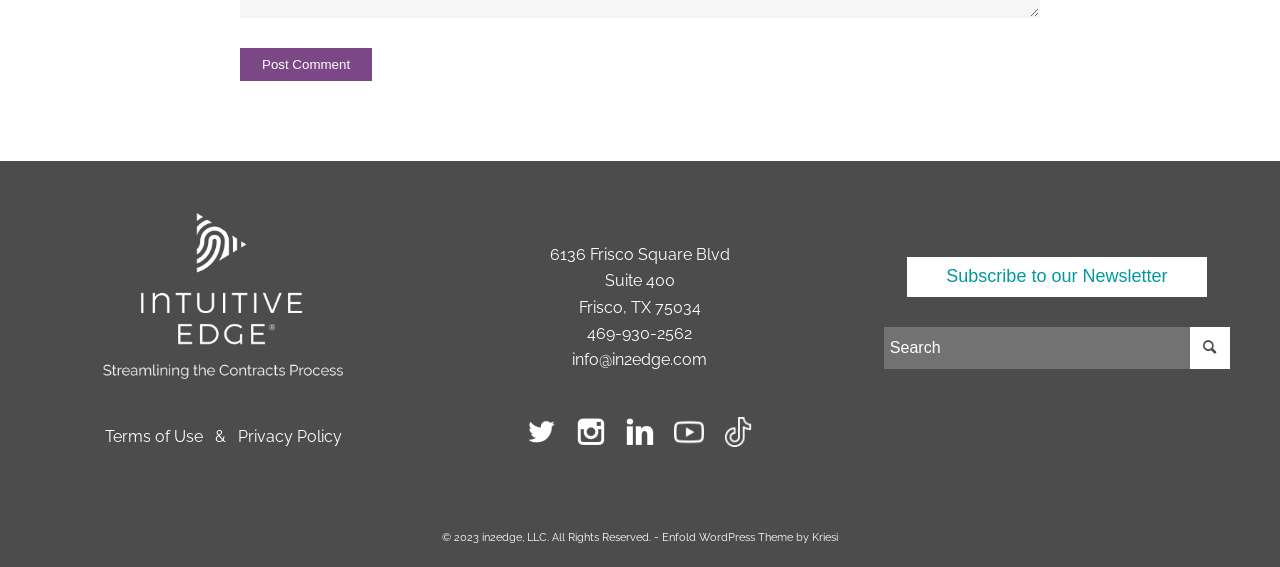Determine the bounding box coordinates for the element that should be clicked to follow this instruction: "Search for something". The coordinates should be given as four float numbers between 0 and 1, in the format [left, top, right, bottom].

[0.691, 0.576, 0.961, 0.65]